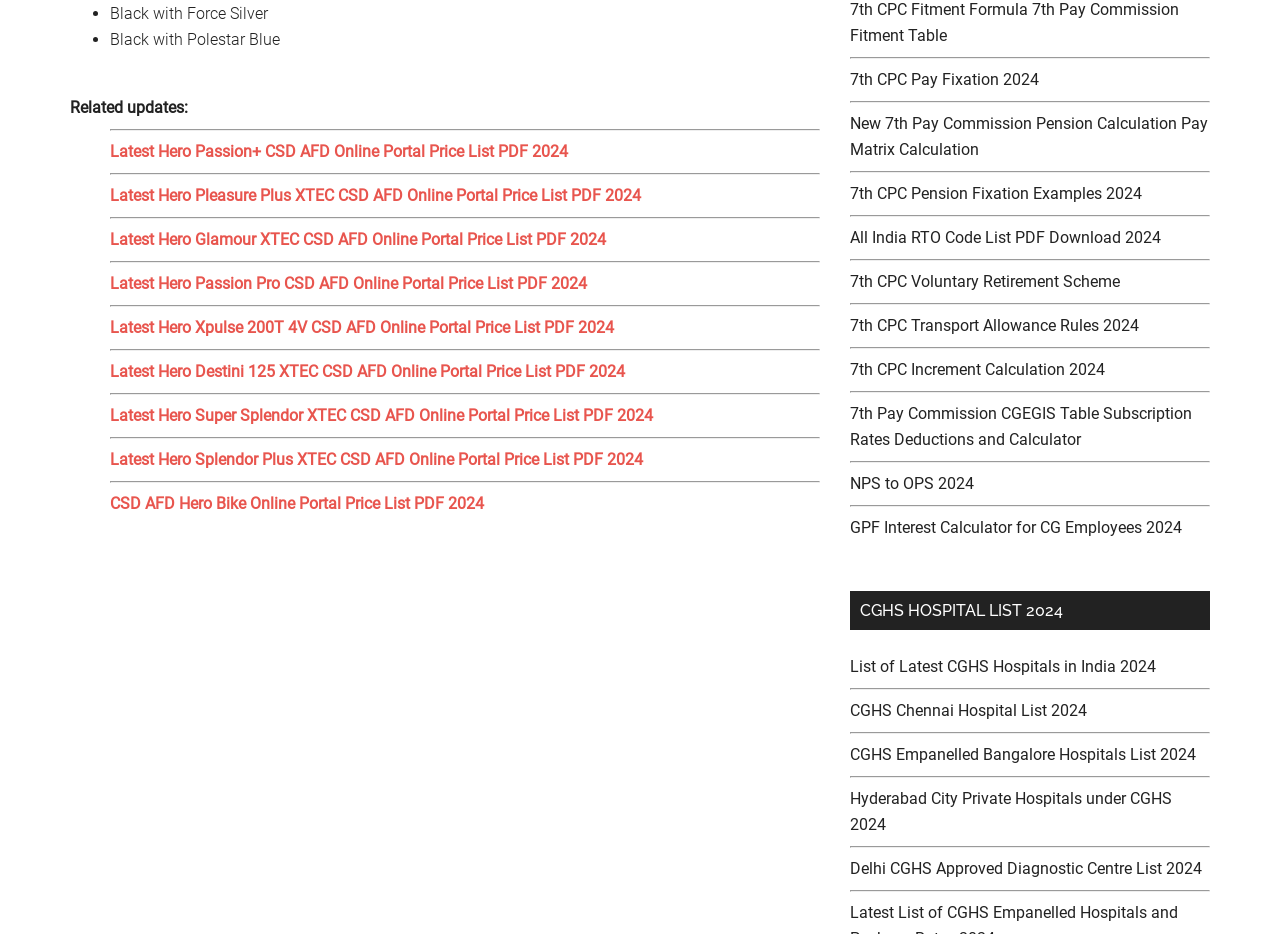Find the bounding box of the UI element described as follows: "7th CPC Voluntary Retirement Scheme".

[0.664, 0.291, 0.875, 0.312]